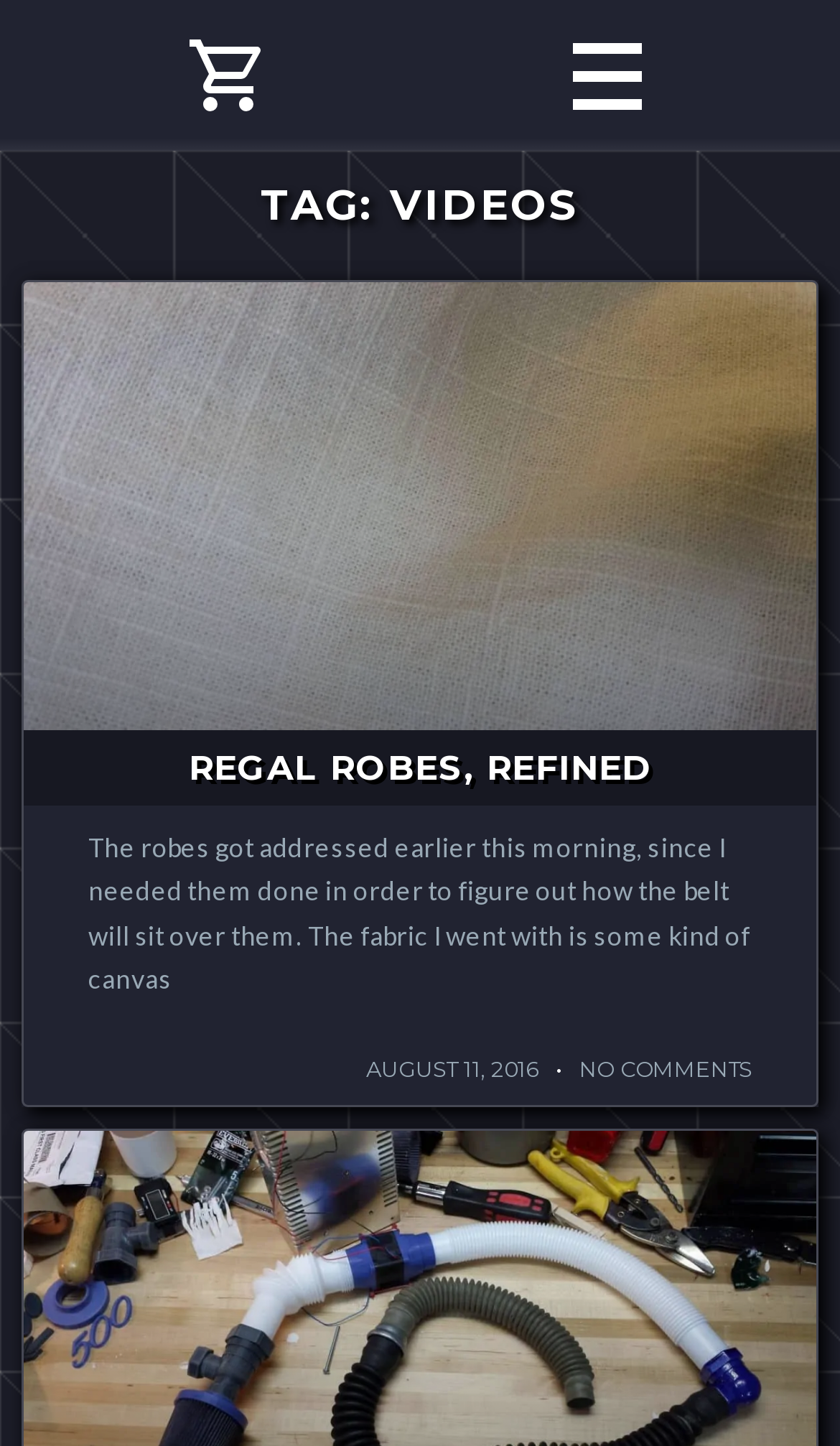Given the element description Regal Robes, Refined, specify the bounding box coordinates of the corresponding UI element in the format (top-left x, top-left y, bottom-right x, bottom-right y). All values must be between 0 and 1.

[0.224, 0.516, 0.776, 0.545]